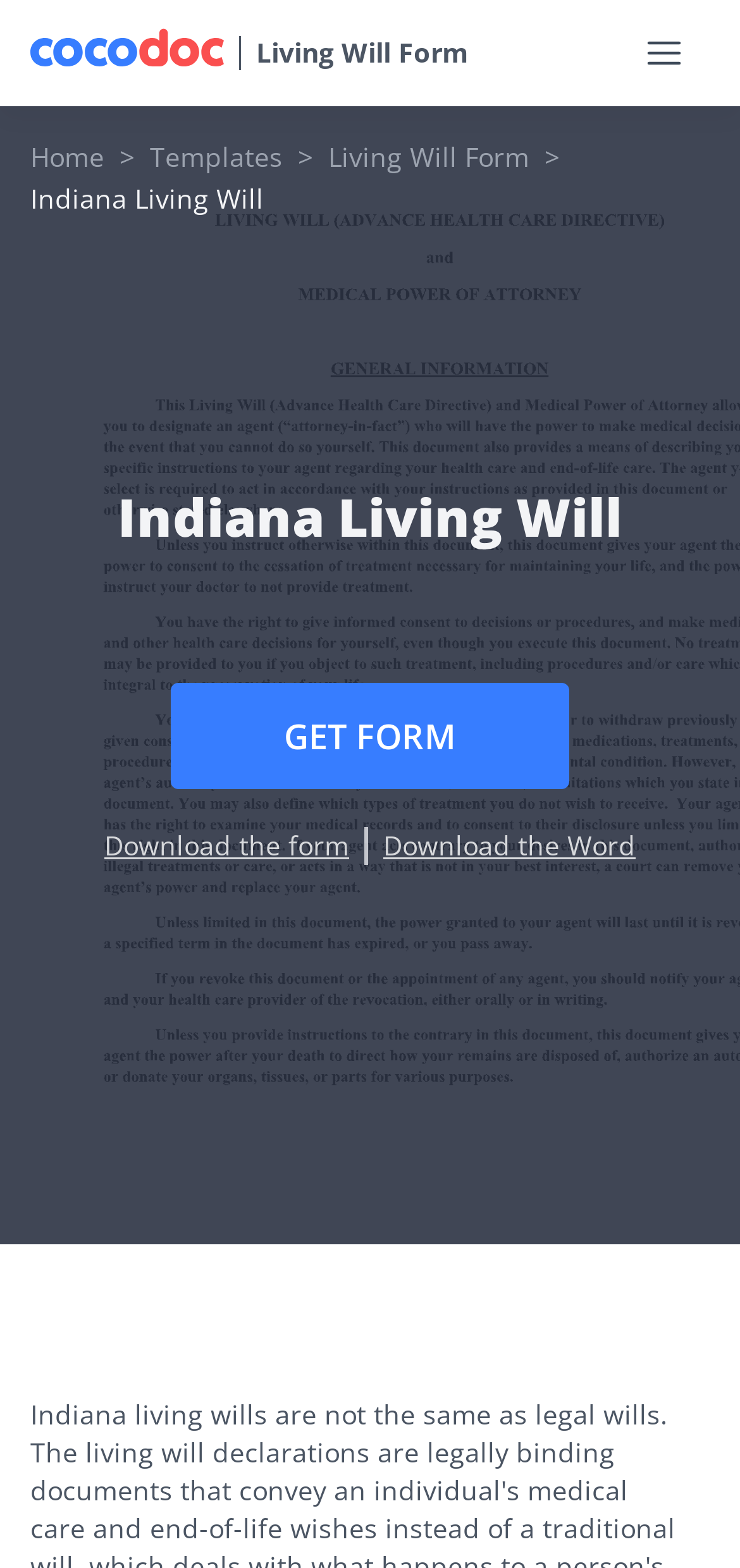Identify the bounding box coordinates necessary to click and complete the given instruction: "Download the form".

[0.121, 0.527, 0.492, 0.551]